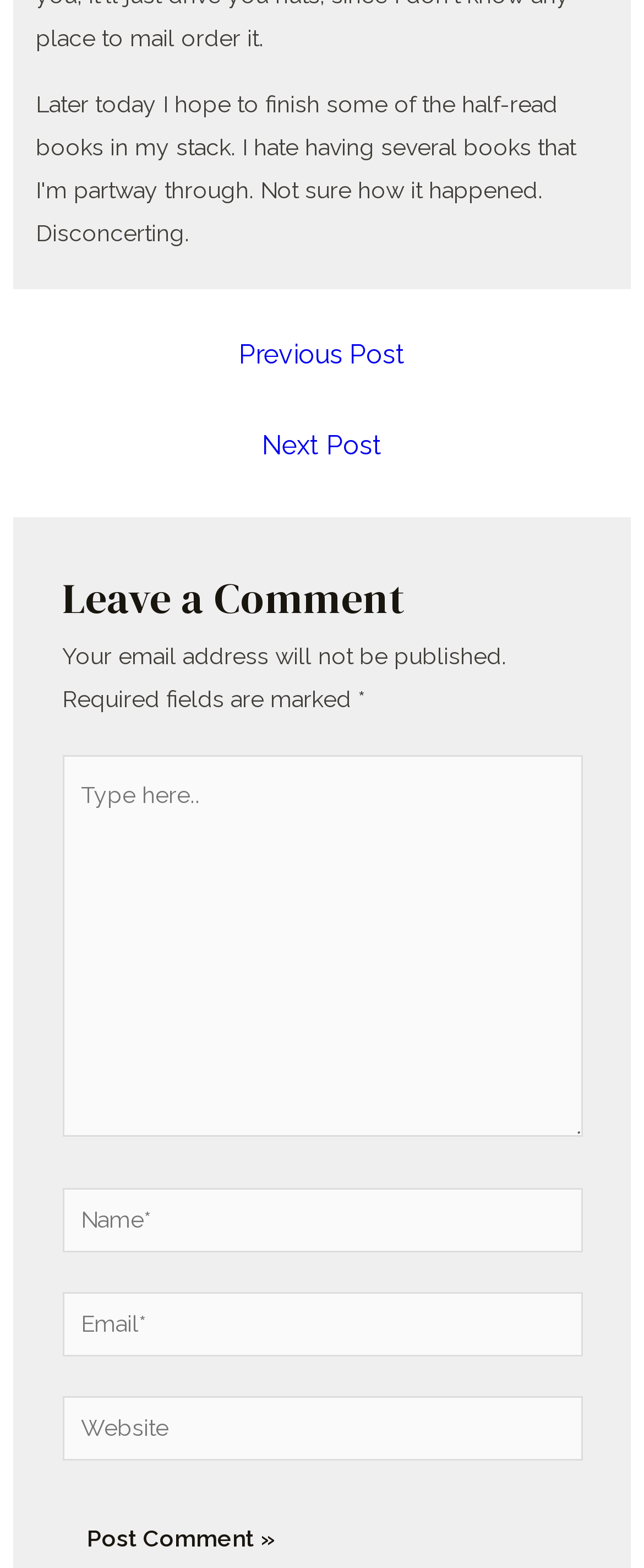Given the description of the UI element: "parent_node: Search for: value="Search"", predict the bounding box coordinates in the form of [left, top, right, bottom], with each value being a float between 0 and 1.

None